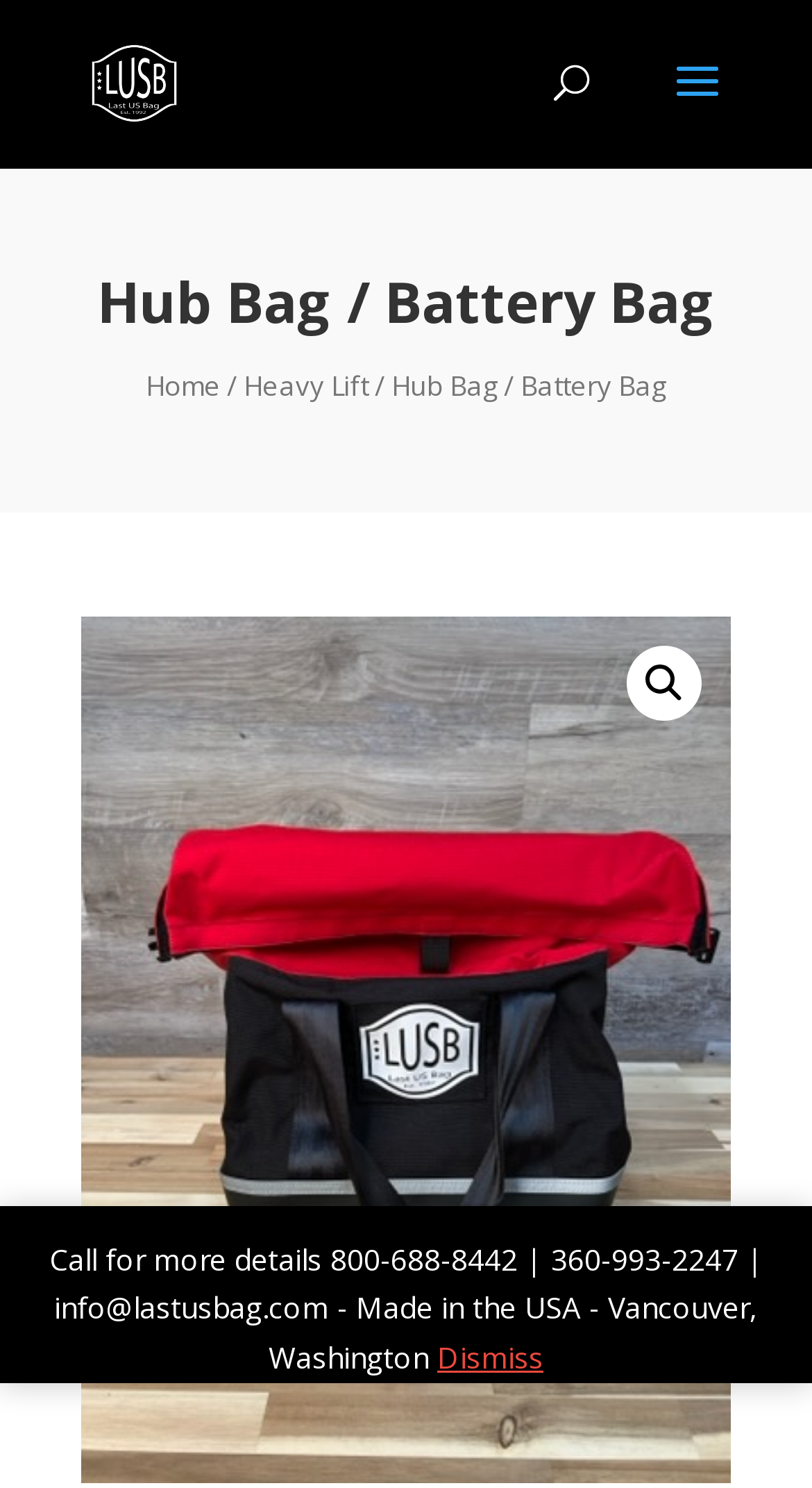What is the phone number for more details?
Respond with a short answer, either a single word or a phrase, based on the image.

800-688-8442